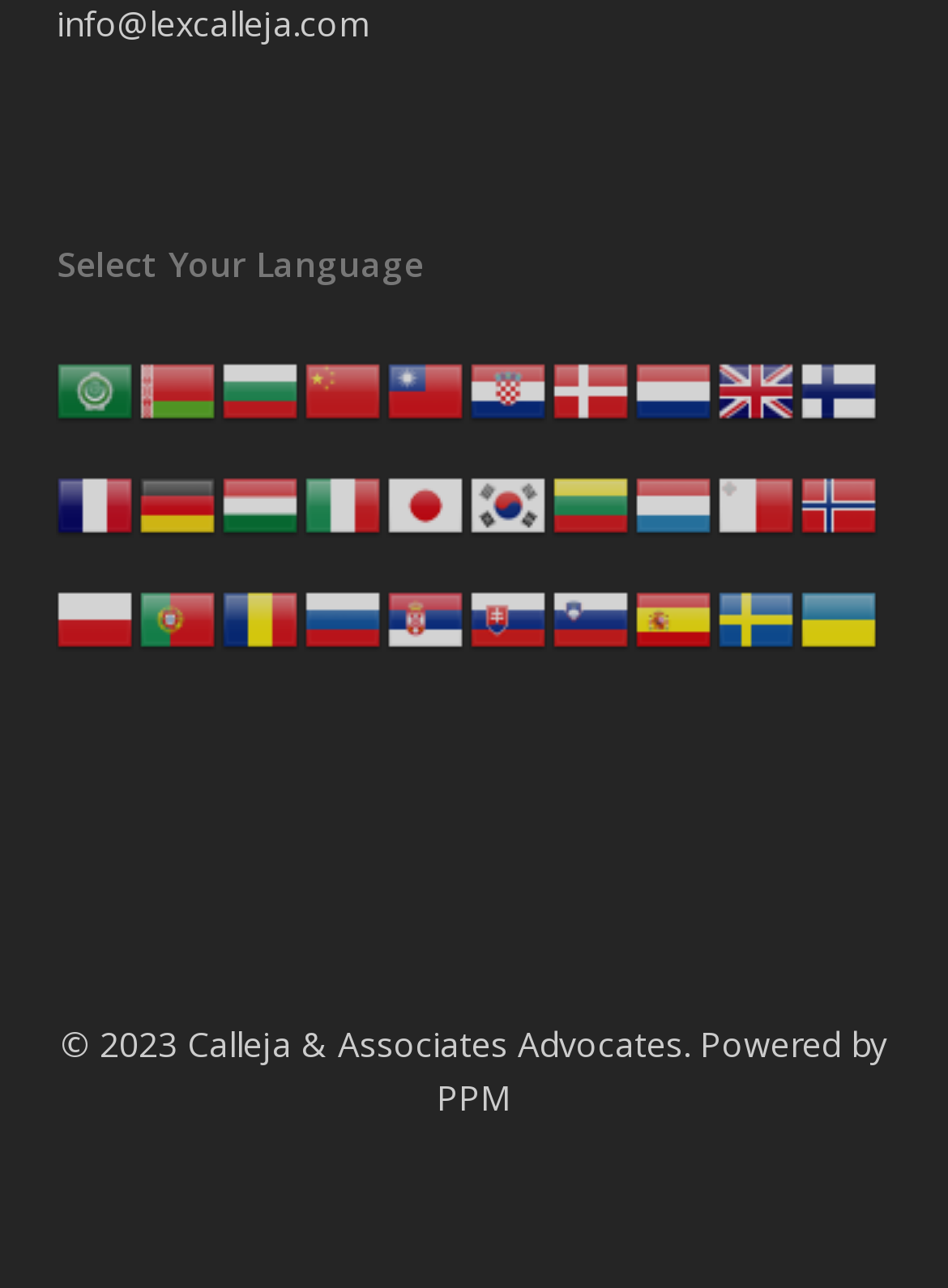What is the email address provided on the webpage?
Use the information from the image to give a detailed answer to the question.

I found an email address link on the webpage with the text 'info@lexcalleja.com'. This suggests that users can contact the website administrator or the company using this email address.